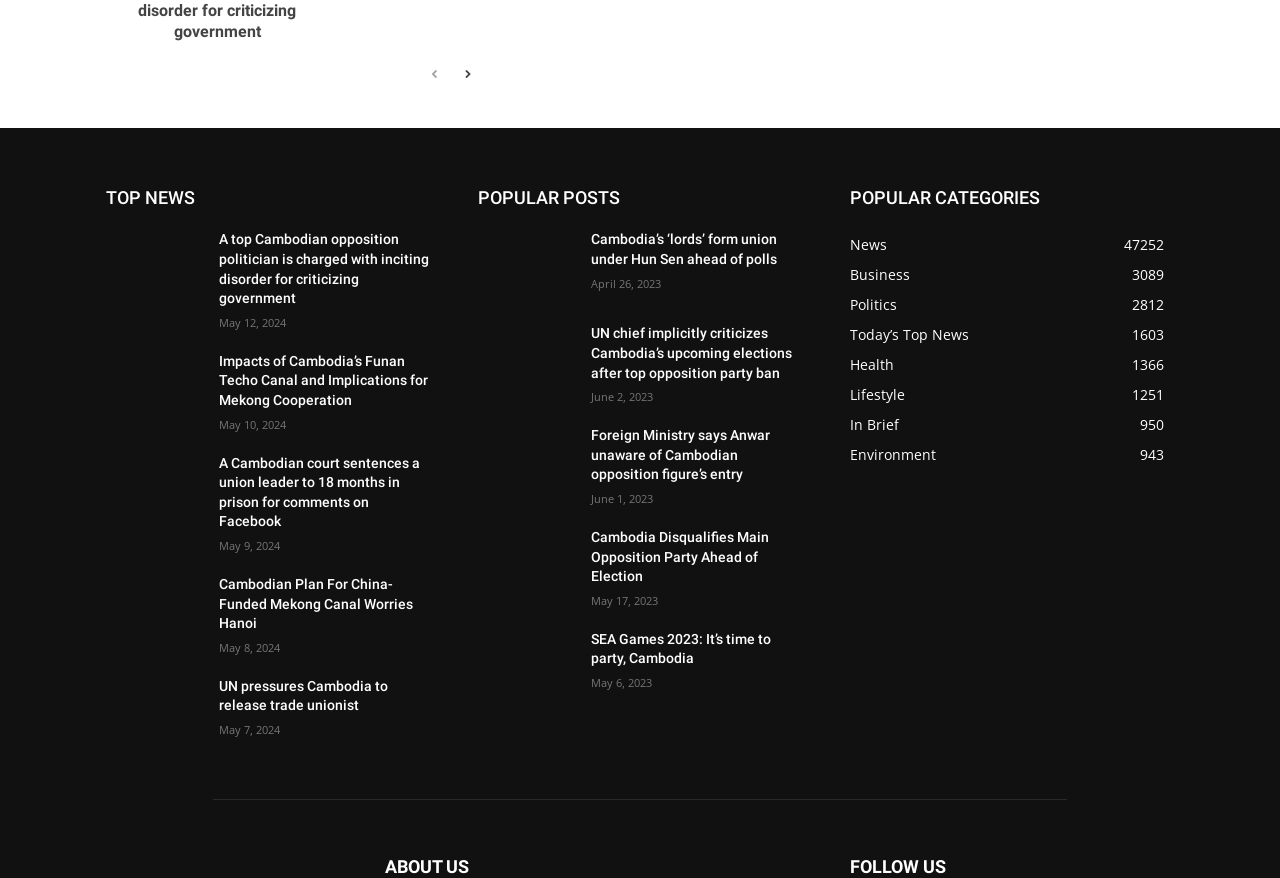Please answer the following query using a single word or phrase: 
How many news articles are displayed on this page?

9